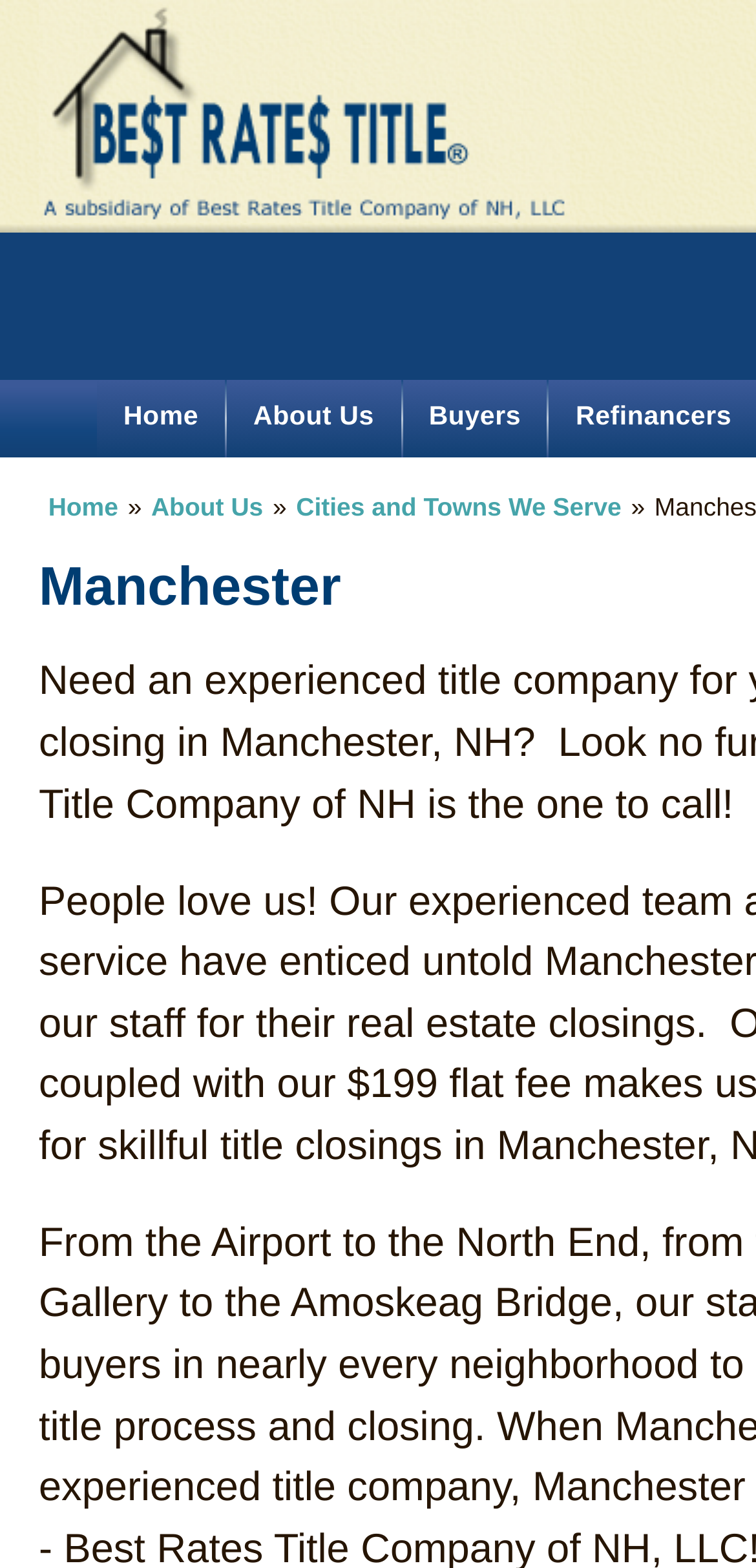Based on the image, give a detailed response to the question: What is the sub-section under 'Home'?

The sub-section under 'Home' can be found by looking at the secondary navigation bar. There is a link 'Cities and Towns We Serve' which is a sub-section of 'Home', indicating that it provides more specific information related to the 'Home' category.